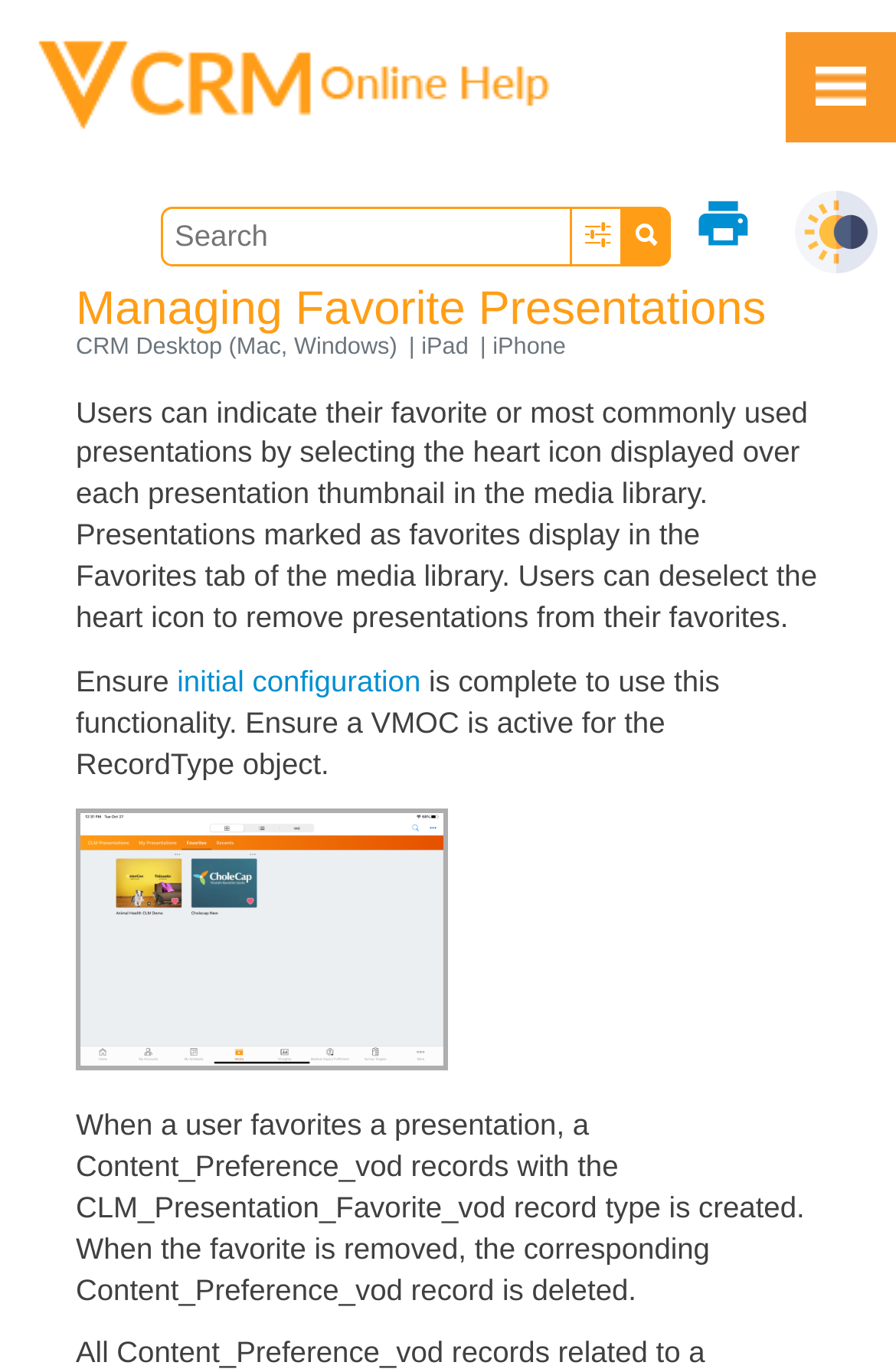Please find the bounding box coordinates of the element's region to be clicked to carry out this instruction: "Click the logo".

[0.033, 0.017, 0.625, 0.109]